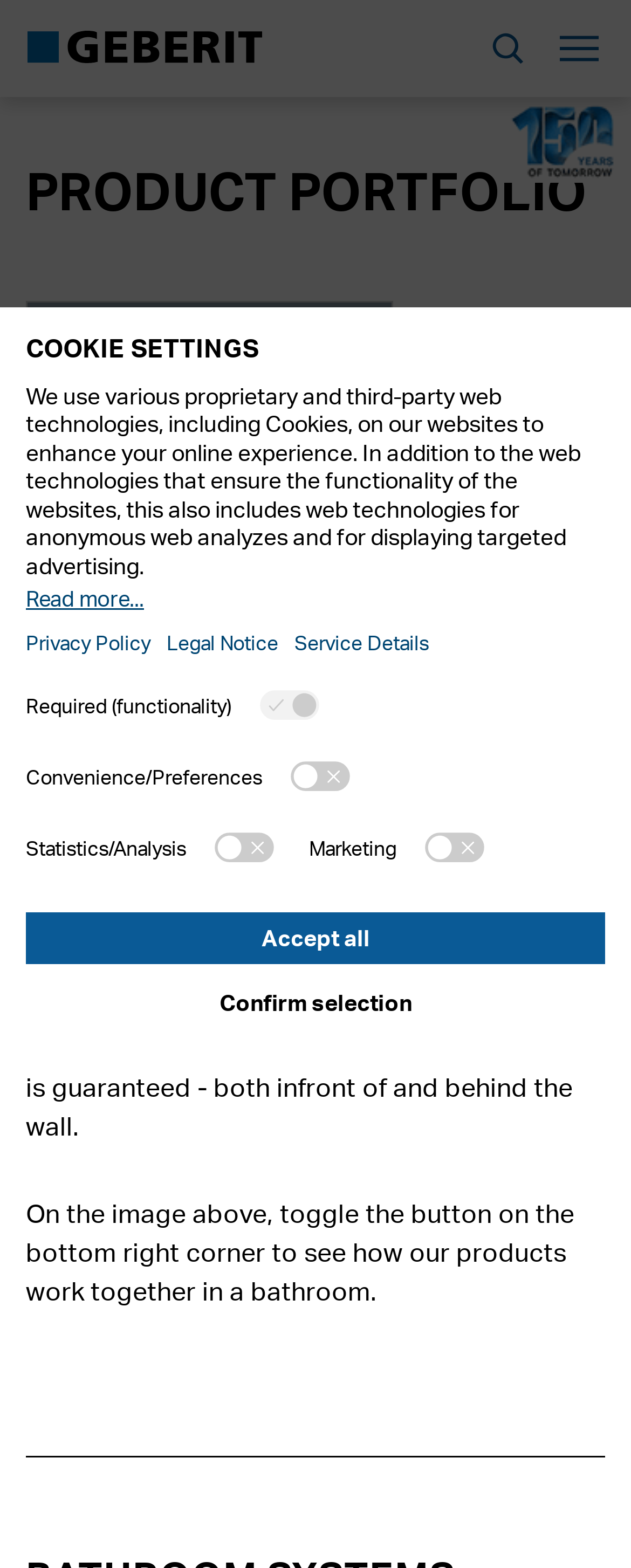Find the bounding box coordinates for the area that should be clicked to accomplish the instruction: "Toggle navigation".

[0.862, 0.008, 0.974, 0.054]